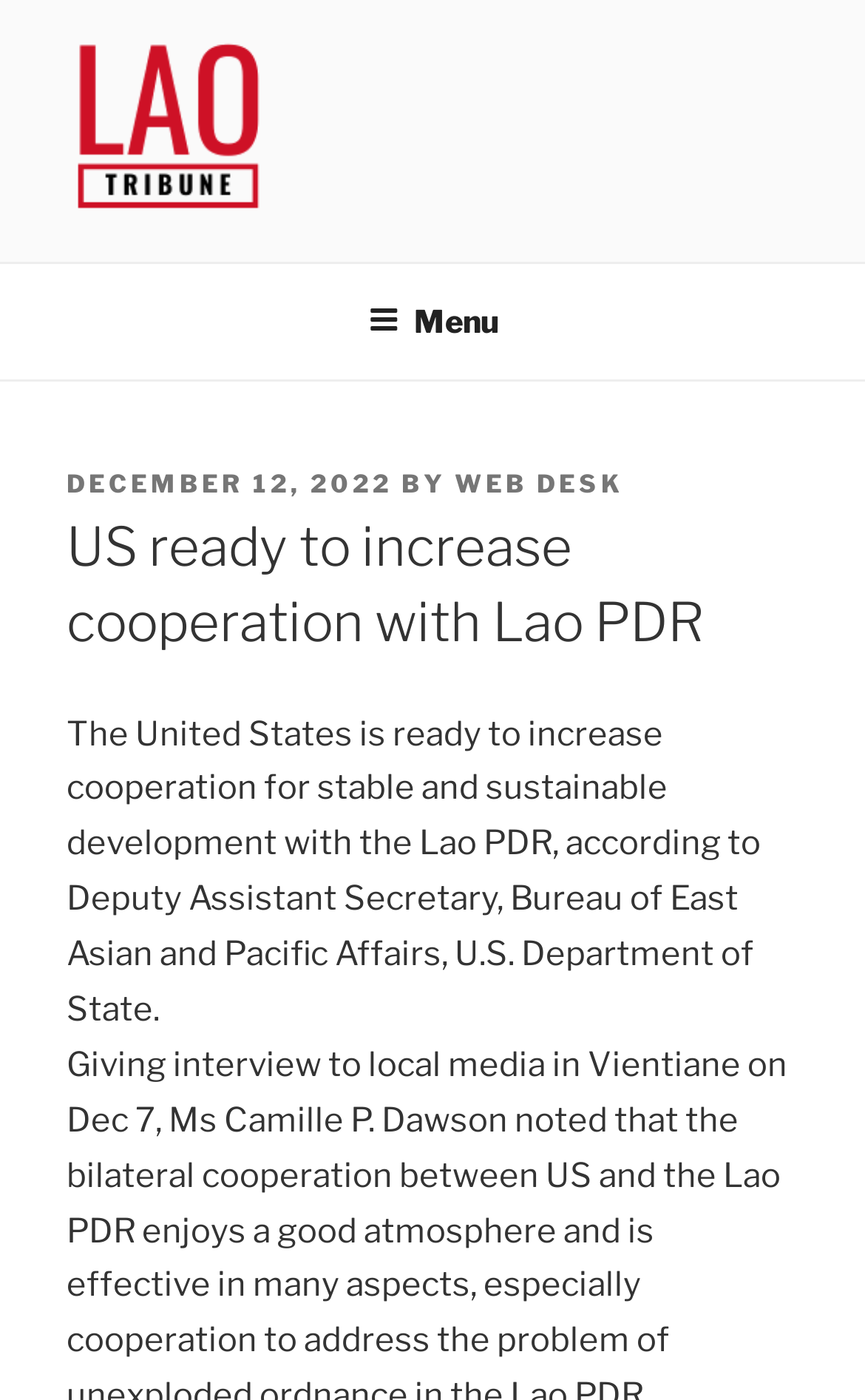What is the date of the post?
Look at the image and respond with a single word or a short phrase.

DECEMBER 12, 2022